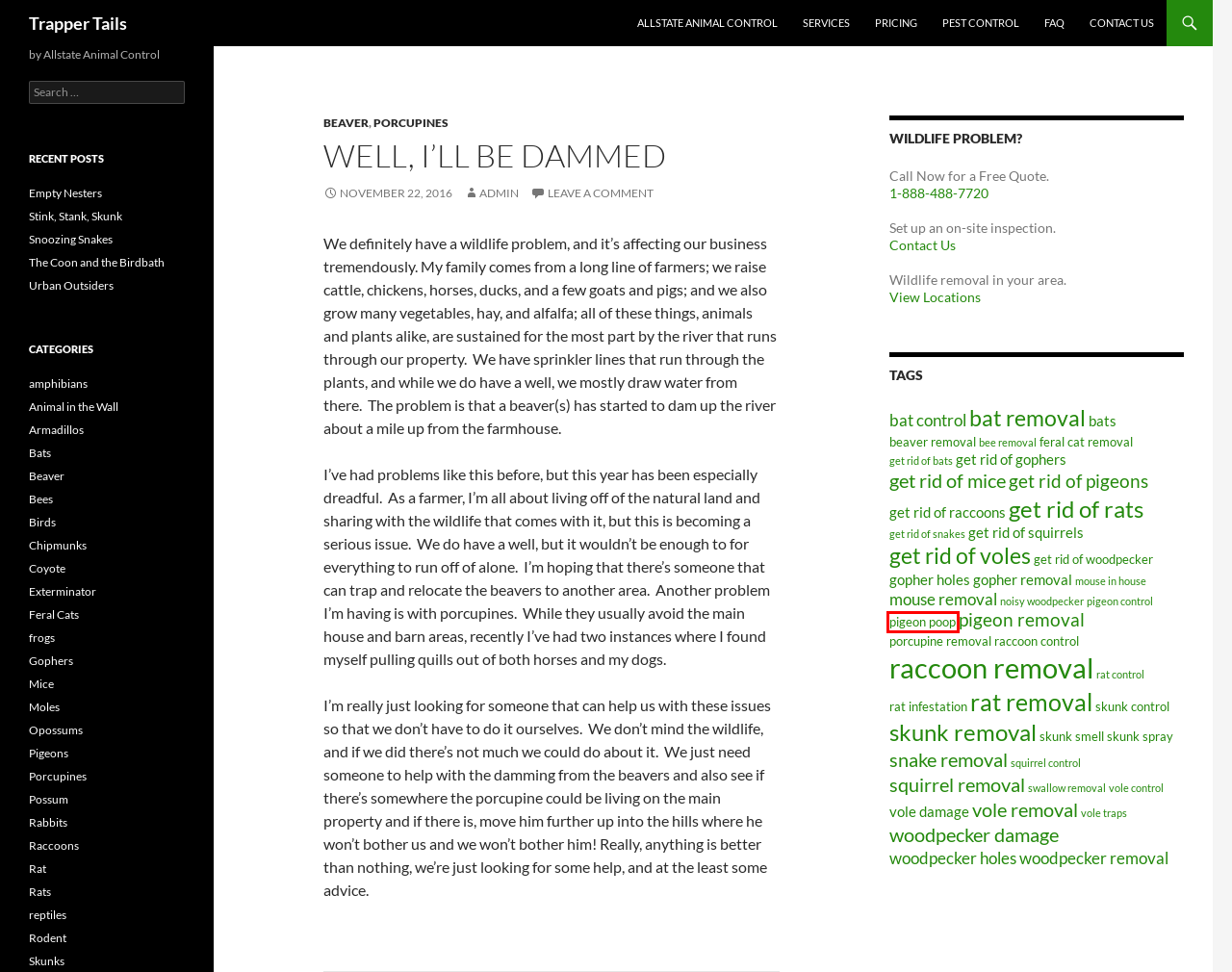Review the screenshot of a webpage that includes a red bounding box. Choose the webpage description that best matches the new webpage displayed after clicking the element within the bounding box. Here are the candidates:
A. reptiles Archives - Trapper Tails
B. Pigeons Archives - Trapper Tails
C. Empty Nesters - Trapper Tails
D. raccoon control Archives - Trapper Tails
E. gopher holes Archives - Trapper Tails
F. Opossums Archives - Trapper Tails
G. pigeon poop Archives - Trapper Tails
H. Exterminator Archives - Trapper Tails

G